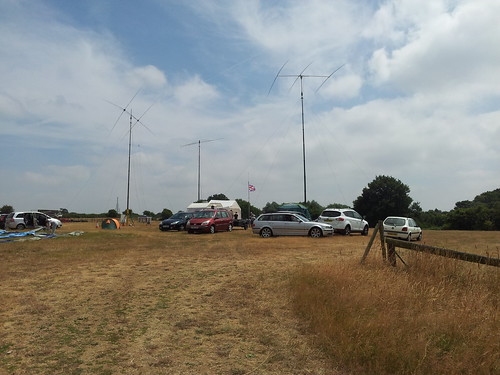Use a single word or phrase to answer the question:
What is the purpose of the tall structures?

Radio antennas